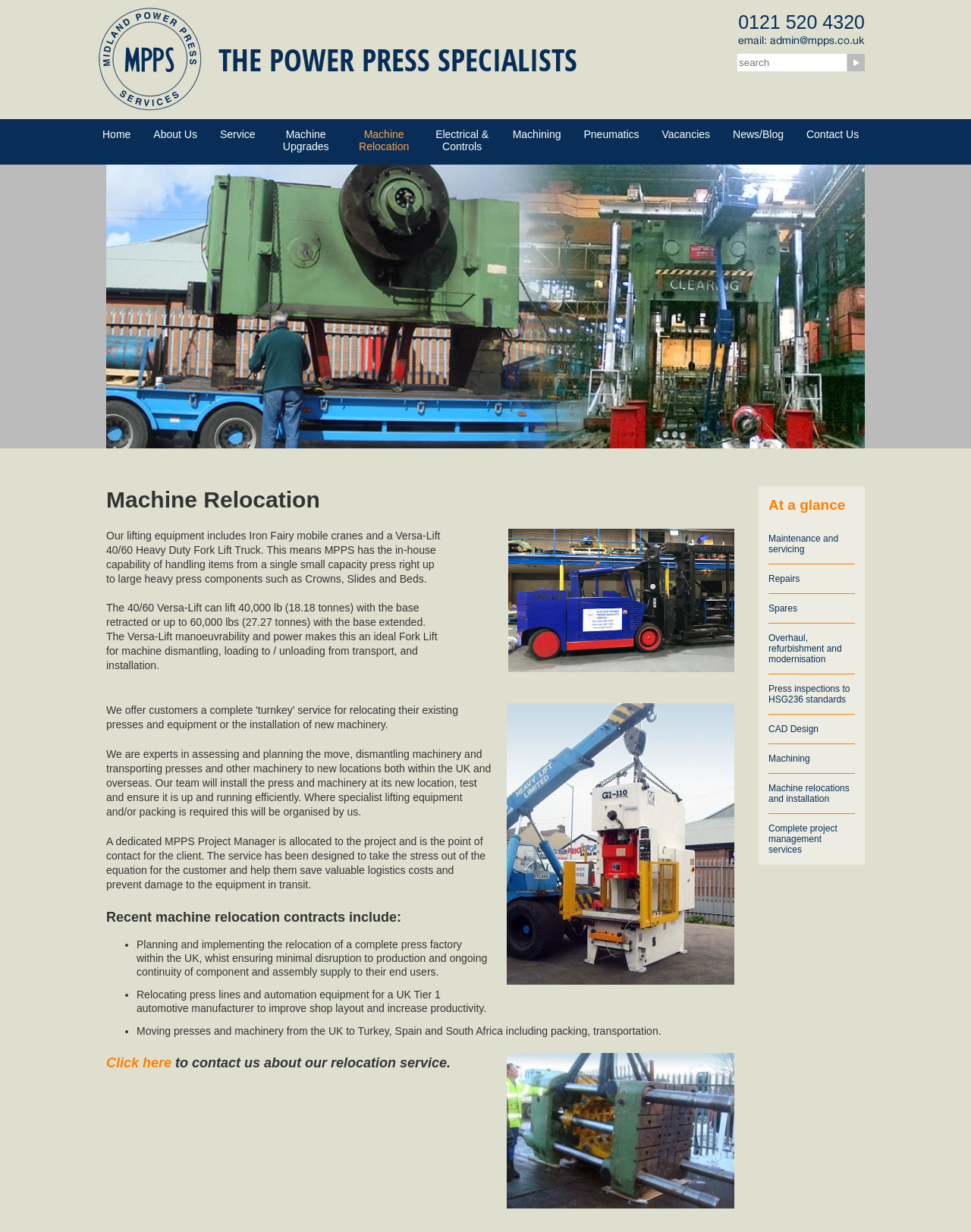What is the purpose of the service provided by MPPS?
Please give a well-detailed answer to the question.

The purpose of the service can be inferred from the text on the webpage, which describes the company's expertise in assessing and planning the move, dismantling machinery, and transporting presses and other machinery to new locations.